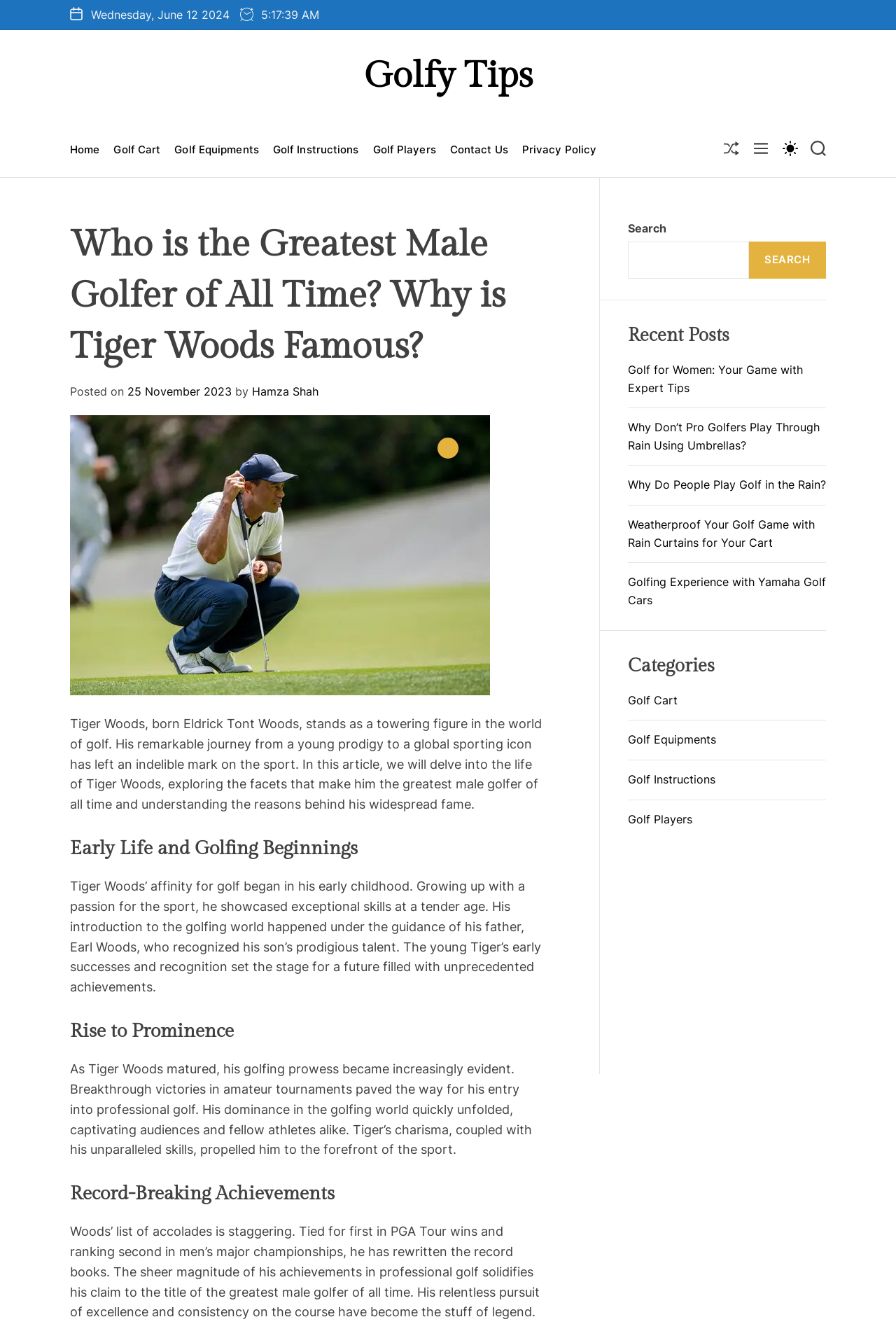Please find the bounding box coordinates of the element that needs to be clicked to perform the following instruction: "Go to the 'Golf Cart' category". The bounding box coordinates should be four float numbers between 0 and 1, represented as [left, top, right, bottom].

[0.701, 0.523, 0.756, 0.534]